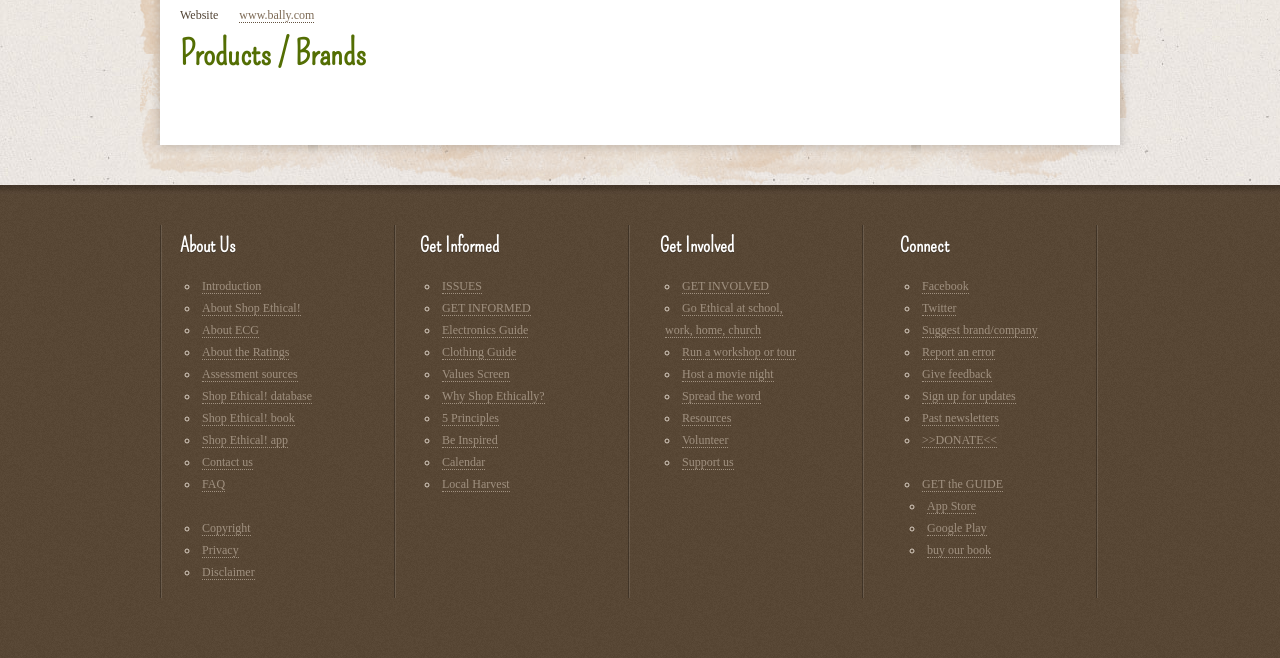Reply to the question below using a single word or brief phrase:
What is the first link under 'About Us'?

Introduction